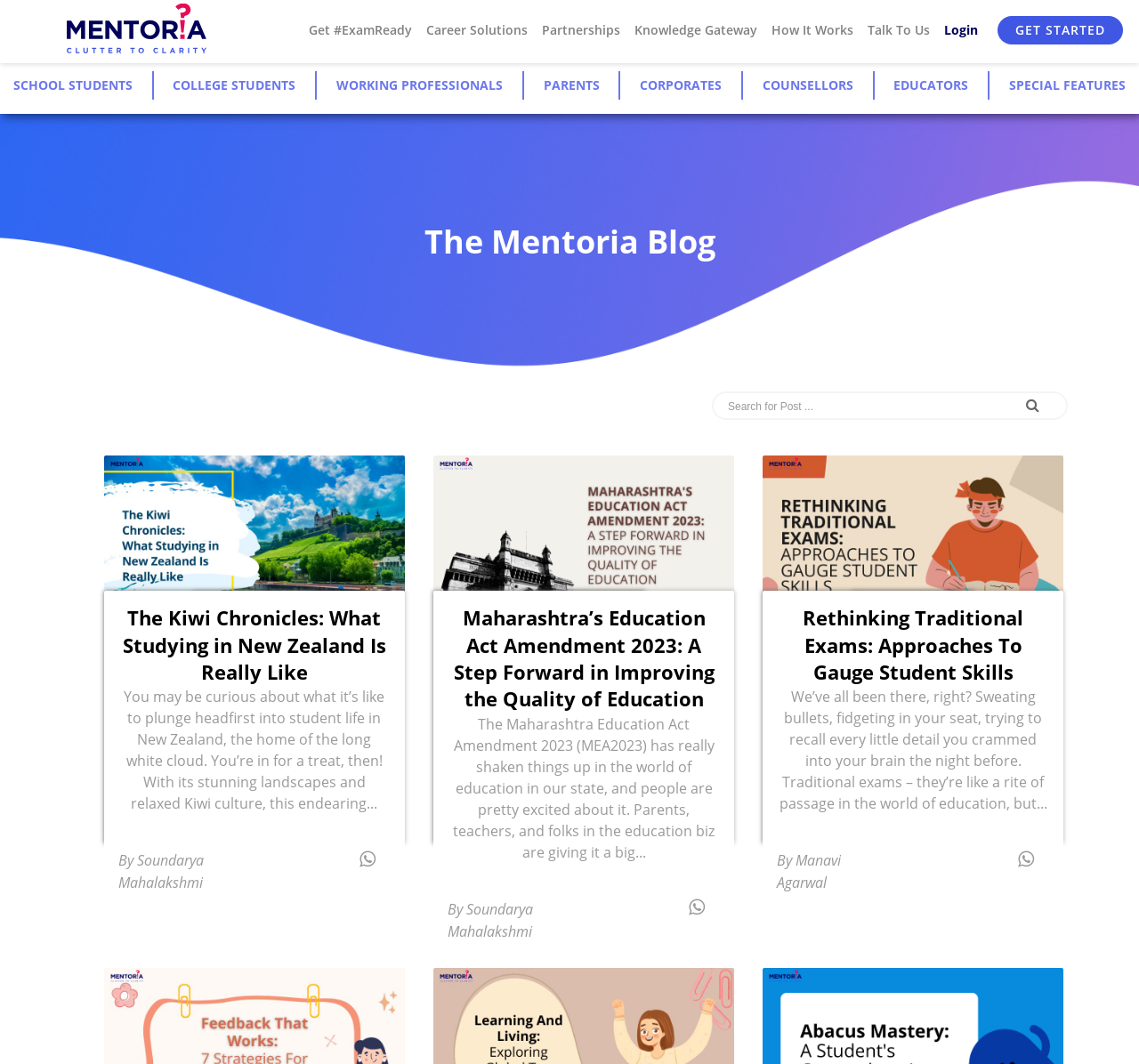Please find the bounding box coordinates of the element that you should click to achieve the following instruction: "Login to the account". The coordinates should be presented as four float numbers between 0 and 1: [left, top, right, bottom].

[0.823, 0.02, 0.865, 0.036]